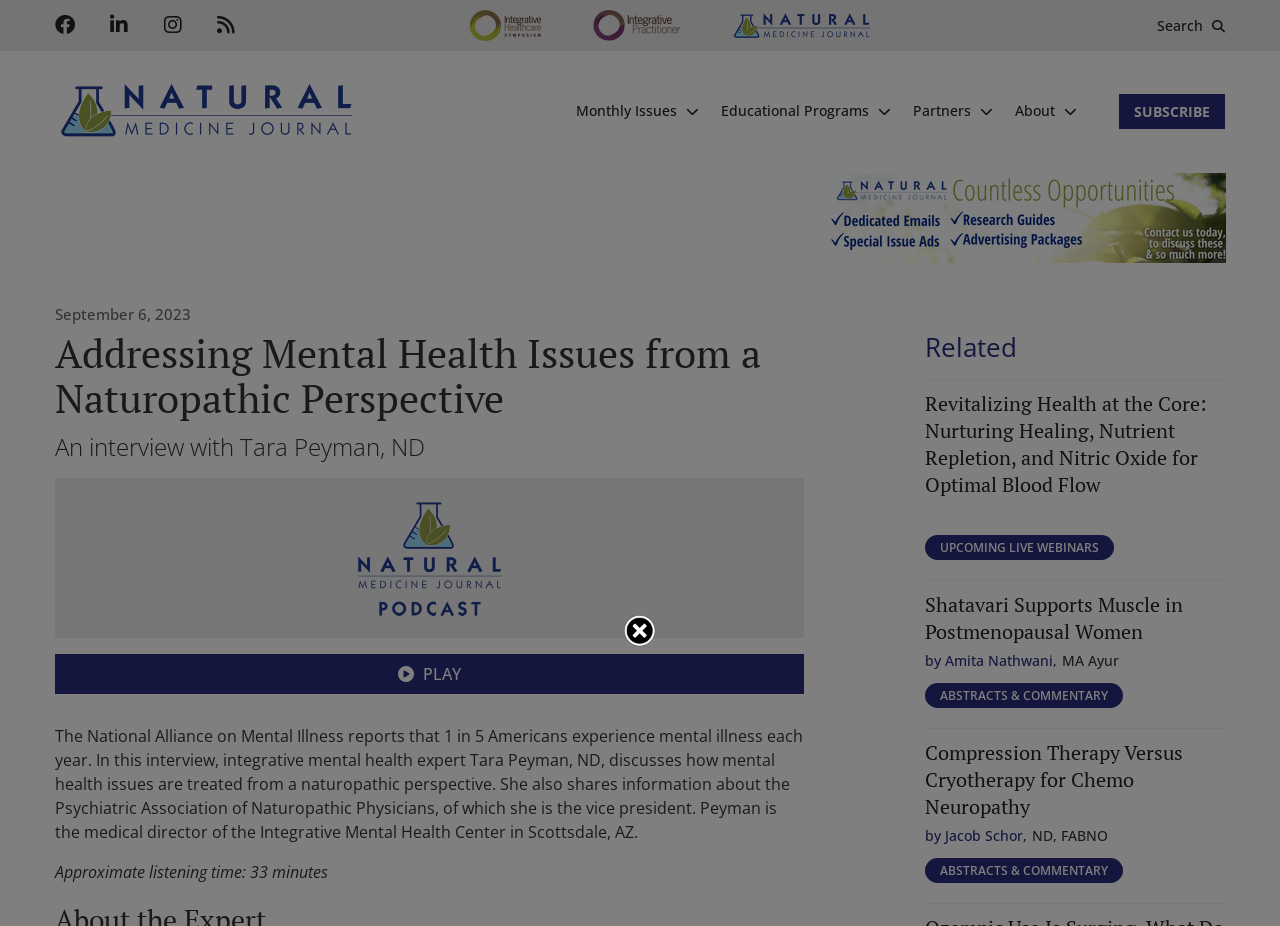Given the following UI element description: "Play", find the bounding box coordinates in the webpage screenshot.

[0.043, 0.706, 0.628, 0.749]